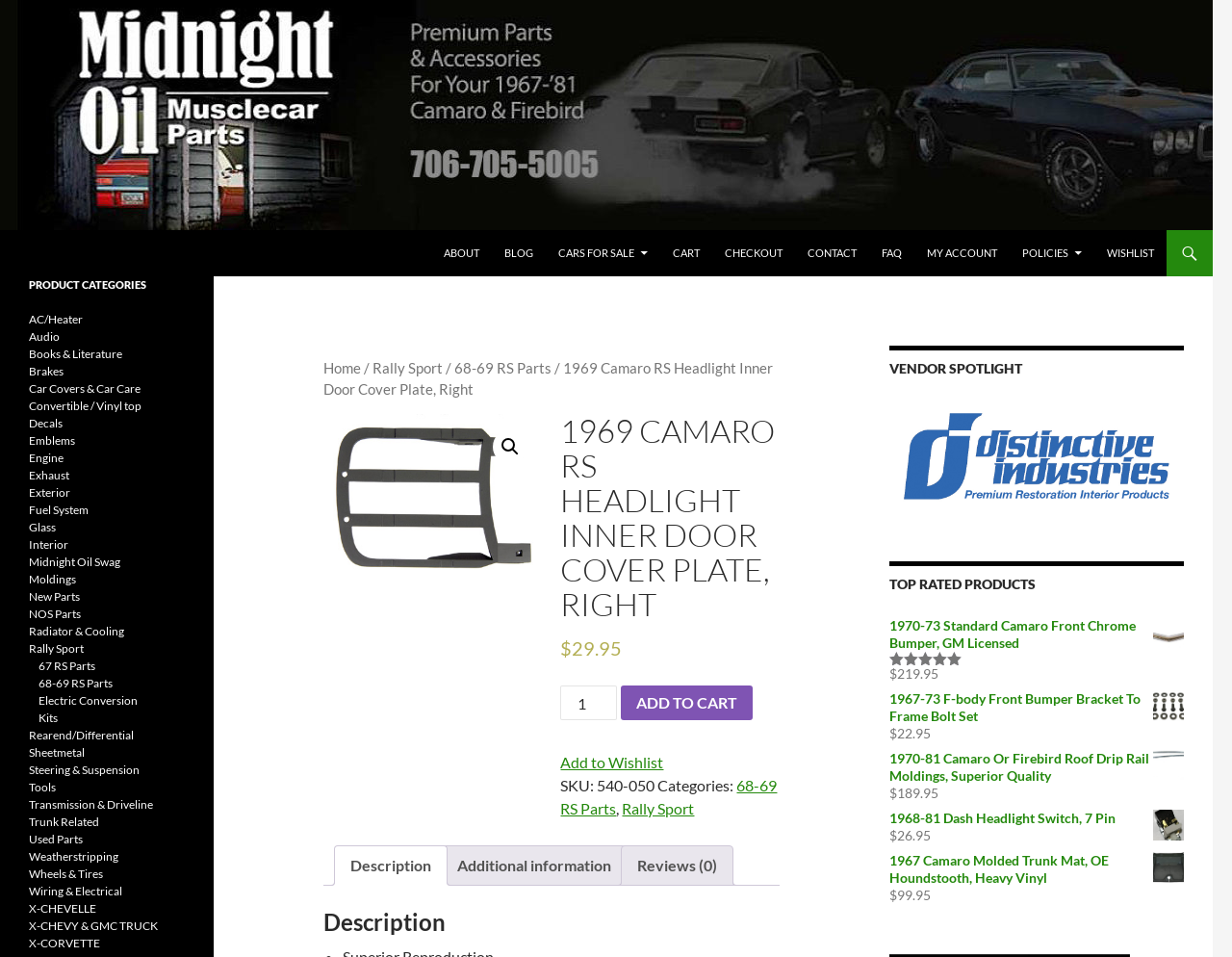Identify and provide the main heading of the webpage.

Midnight Oil Muscle Car Parts